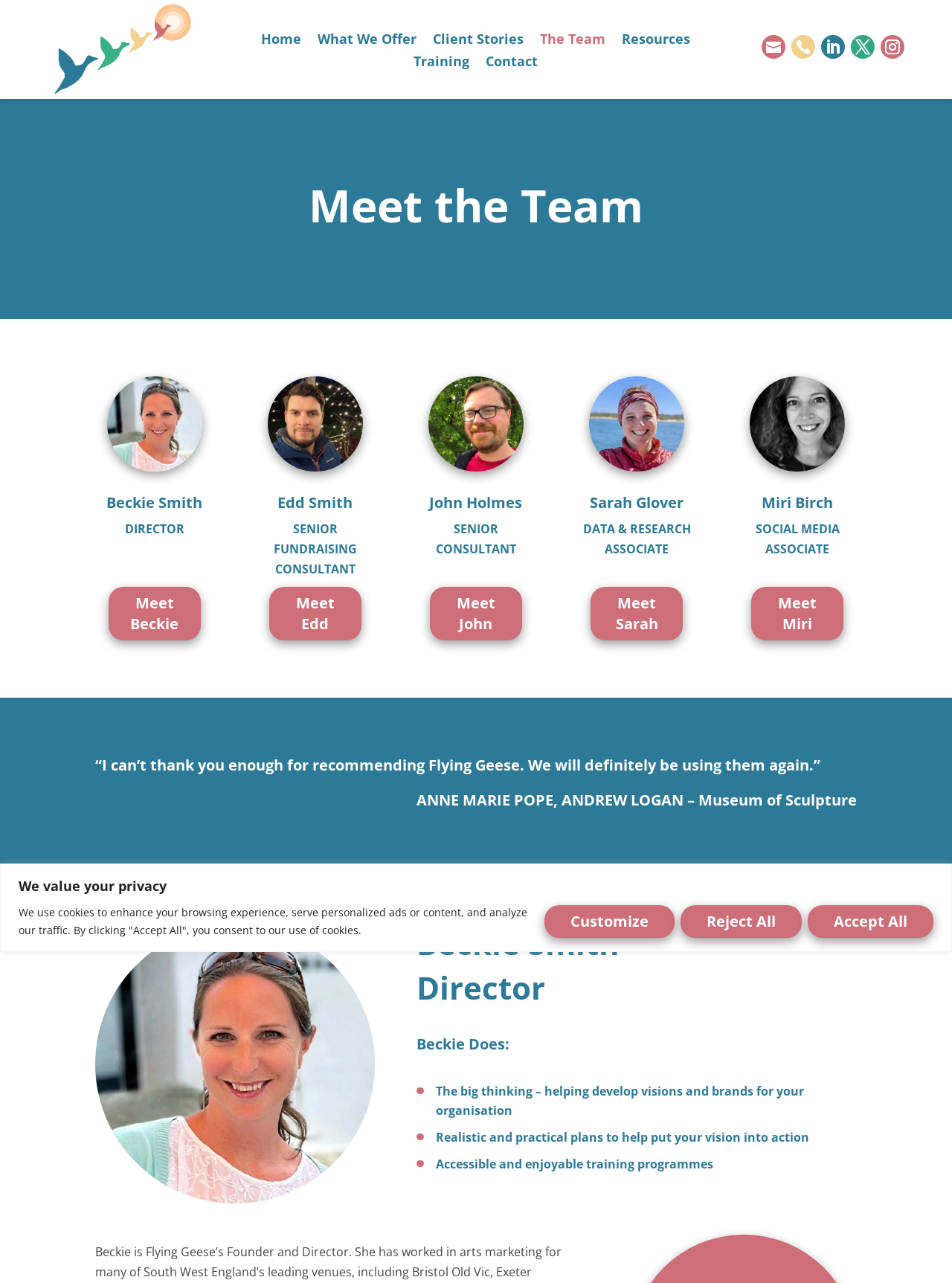Locate the bounding box coordinates of the element's region that should be clicked to carry out the following instruction: "Click the link to meet Sarah". The coordinates need to be four float numbers between 0 and 1, i.e., [left, top, right, bottom].

[0.62, 0.457, 0.717, 0.499]